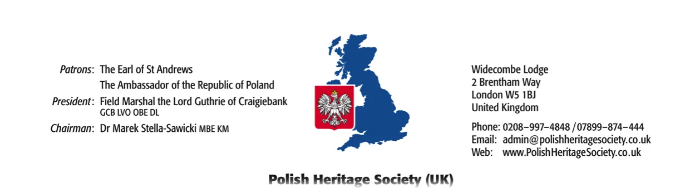What is superimposed on the silhouette of the United Kingdom?
Using the visual information, respond with a single word or phrase.

The emblem of Poland